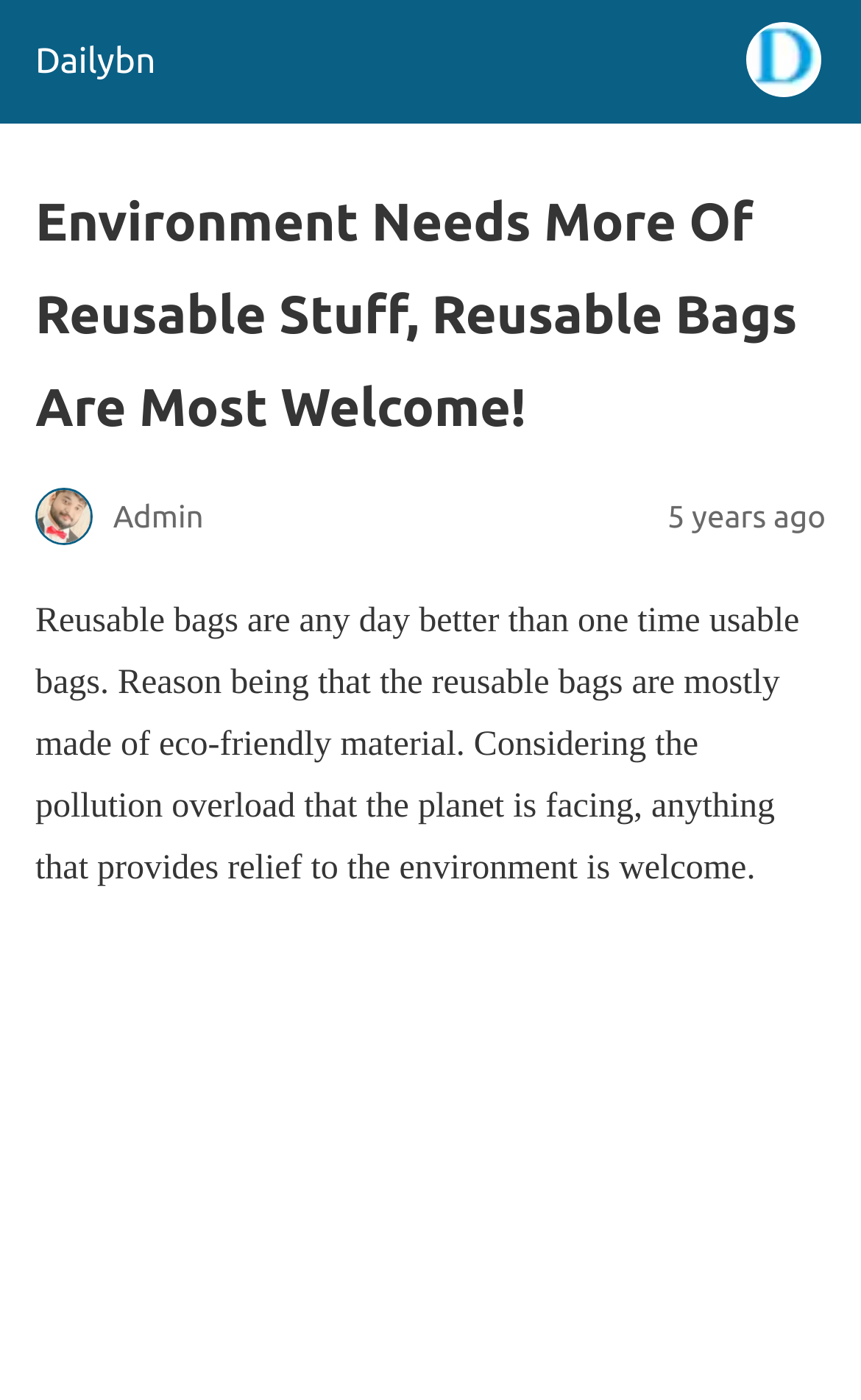Extract the bounding box coordinates for the HTML element that matches this description: "Dailybn". The coordinates should be four float numbers between 0 and 1, i.e., [left, top, right, bottom].

[0.041, 0.03, 0.181, 0.058]